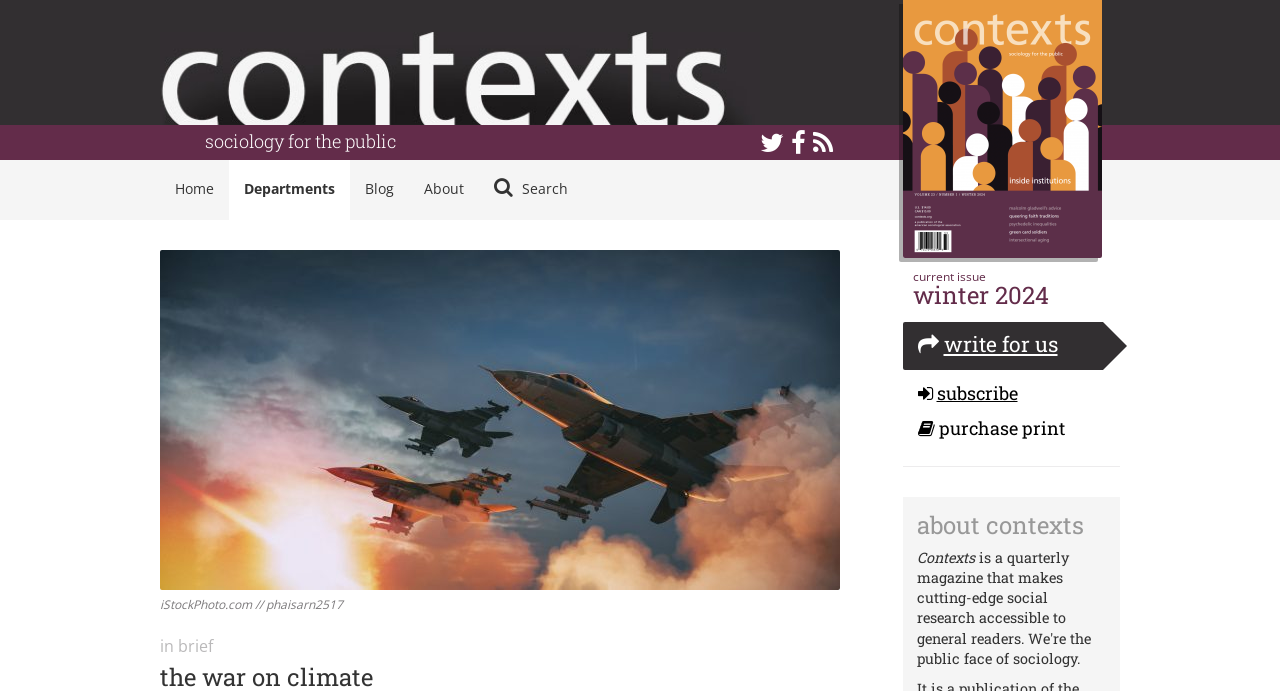Please find the bounding box coordinates of the element that must be clicked to perform the given instruction: "subscribe to the magazine". The coordinates should be four float numbers from 0 to 1, i.e., [left, top, right, bottom].

[0.717, 0.549, 0.875, 0.589]